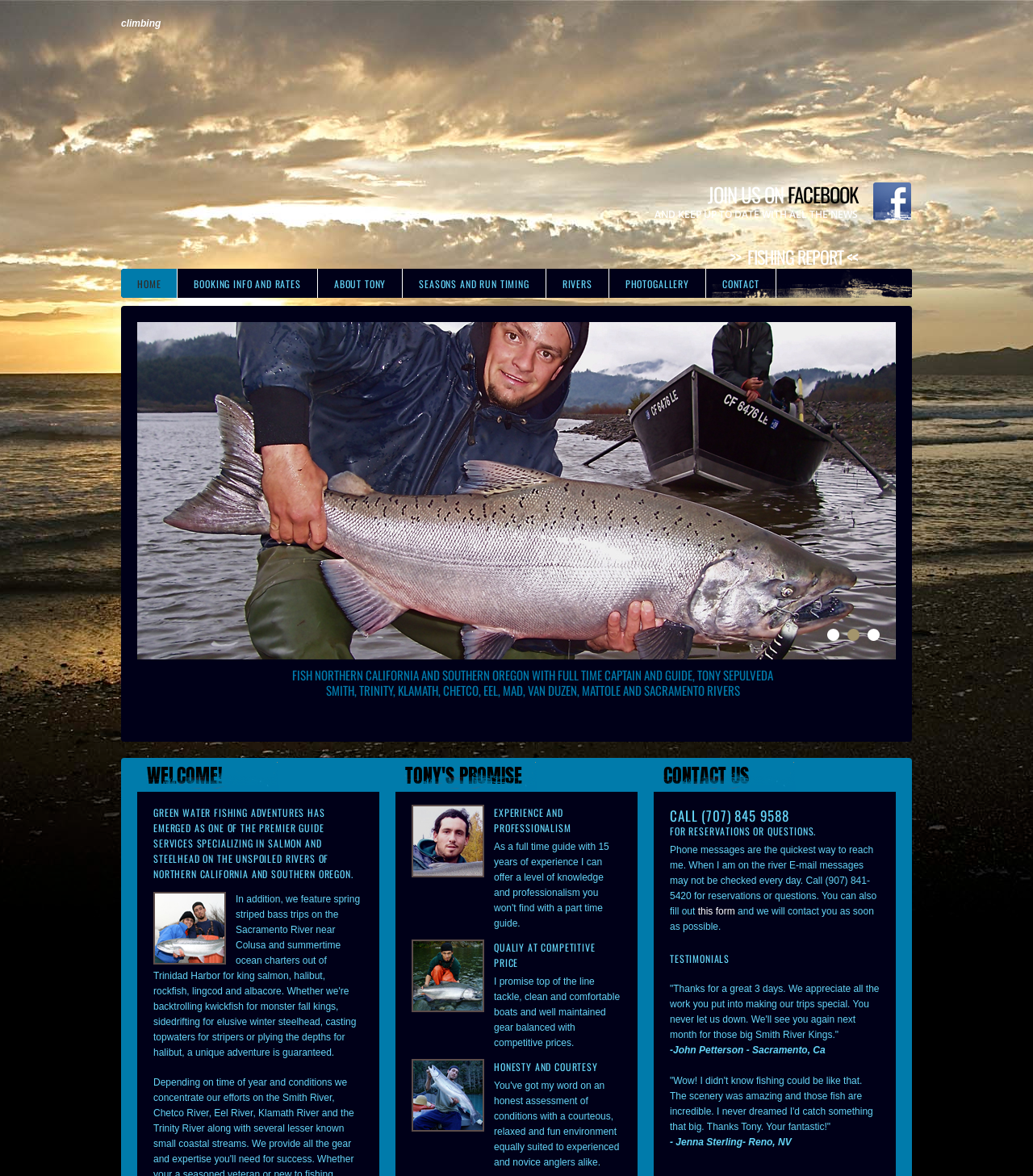Give a one-word or one-phrase response to the question: 
What is the phone number for reservations or questions?

(707) 845 9588